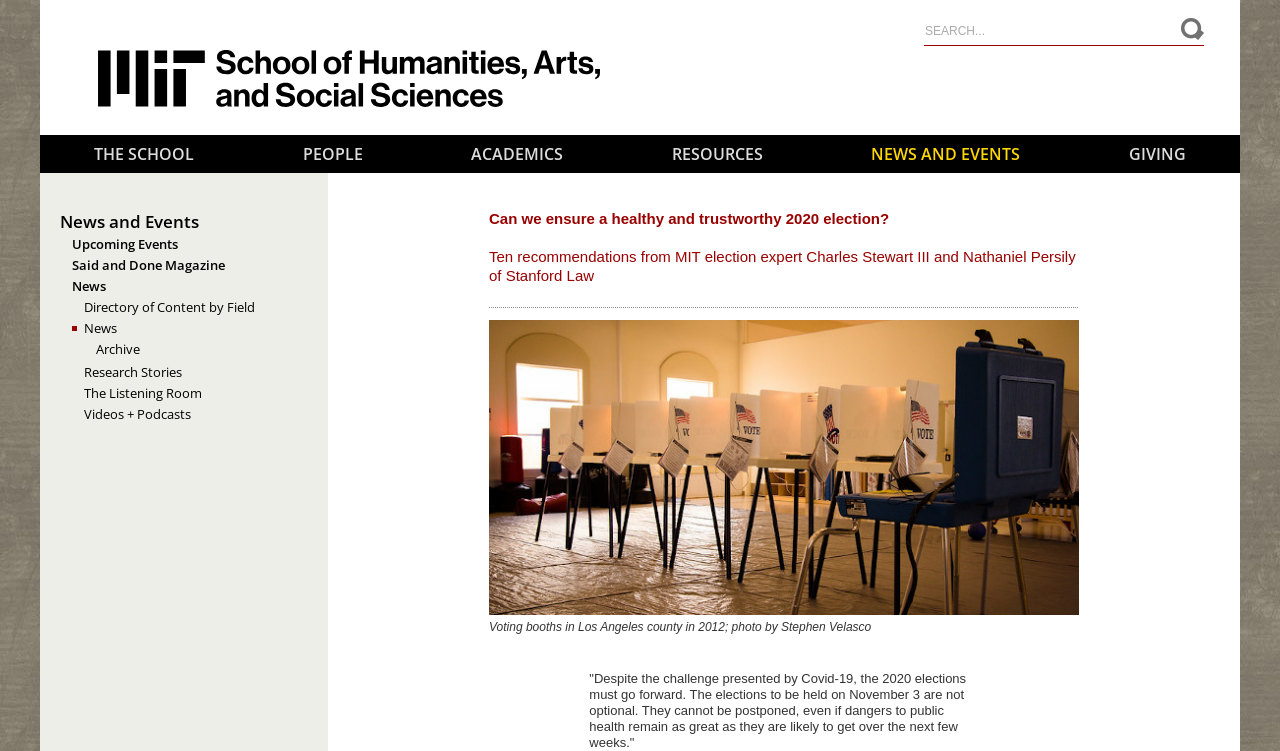Answer the question with a single word or phrase: 
What is the name of the expert mentioned in the article?

Charles Stewart III